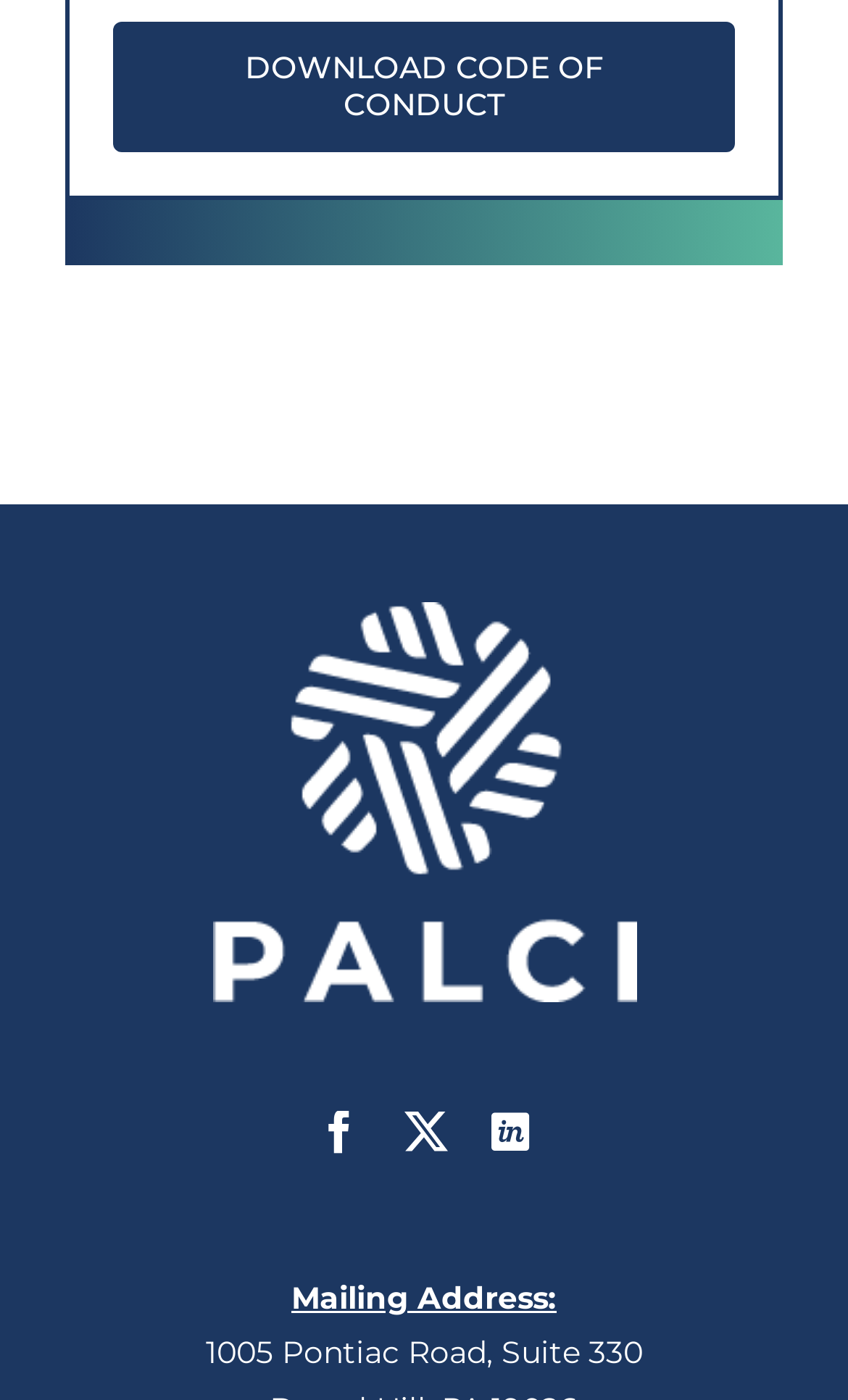Highlight the bounding box of the UI element that corresponds to this description: "DOWNLOAD Code of Conduct".

[0.133, 0.016, 0.867, 0.109]